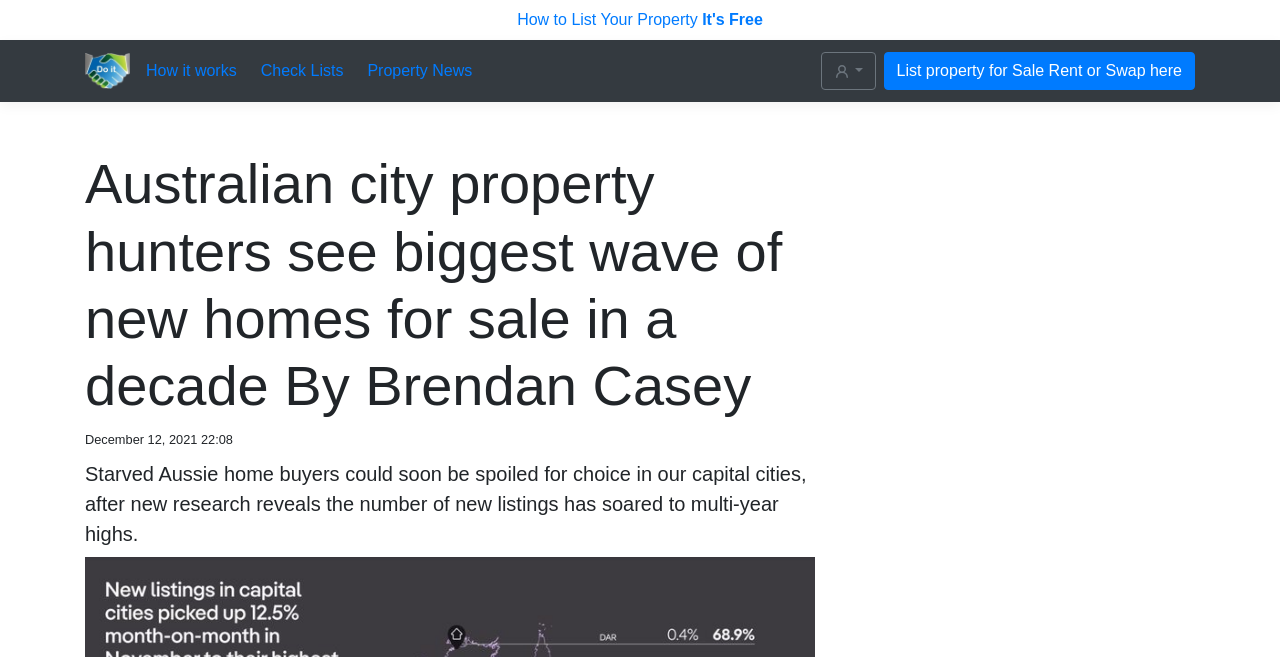Identify and extract the main heading from the webpage.

Australian city property hunters see biggest wave of new homes for sale in a decade By Brendan Casey